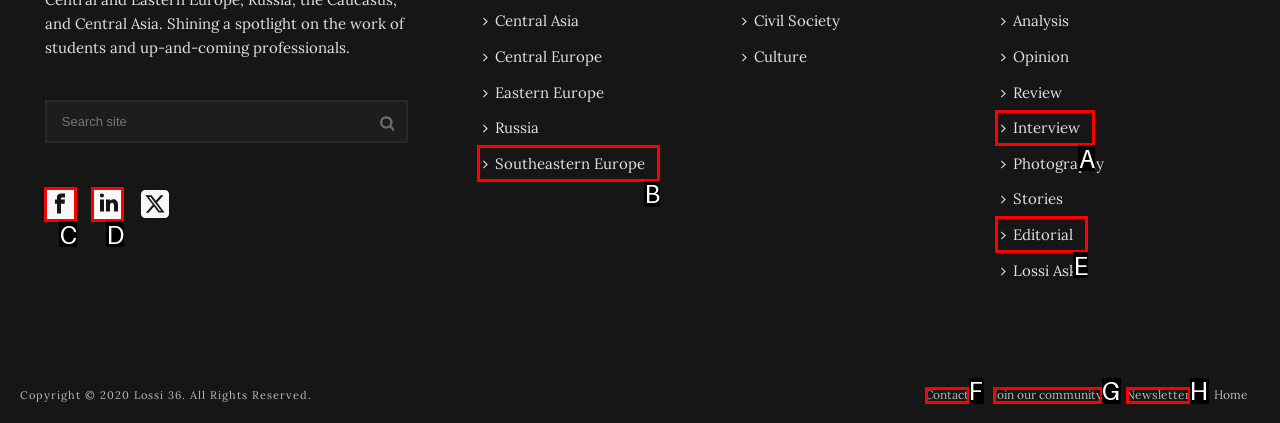Tell me which letter corresponds to the UI element that should be clicked to fulfill this instruction: Follow Us on facebook
Answer using the letter of the chosen option directly.

C